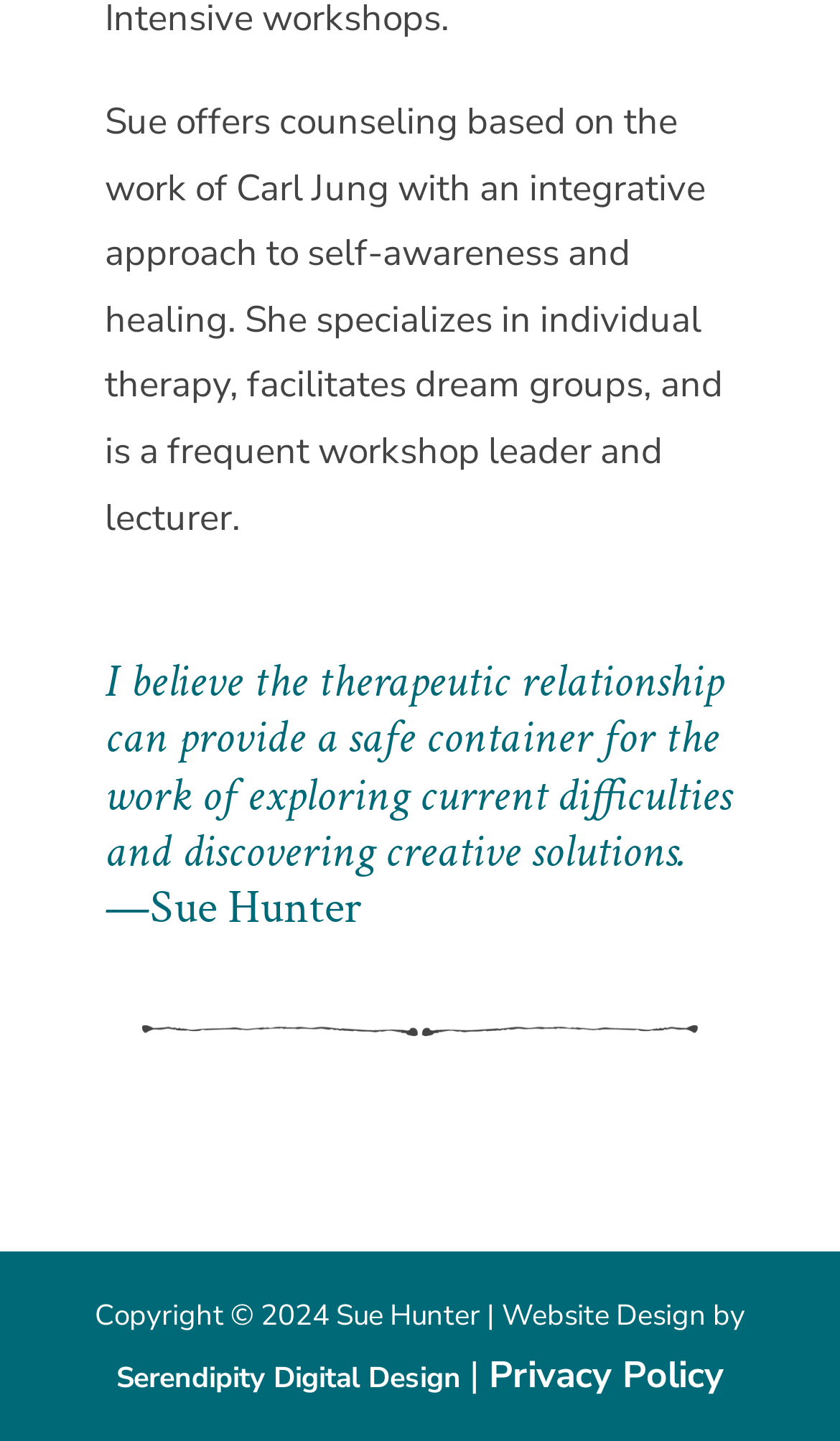What type of therapy does Sue specialize in?
Refer to the image and give a detailed response to the question.

From the StaticText element with the text 'Sue offers counseling based on the work of Carl Jung with an integrative approach to self-awareness and healing. She specializes in individual therapy, facilitates dream groups, and is a frequent workshop leader and lecturer.', we can determine that Sue specializes in individual therapy.